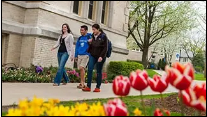Provide a short answer using a single word or phrase for the following question: 
What are the students doing in the image?

Walking and conversing